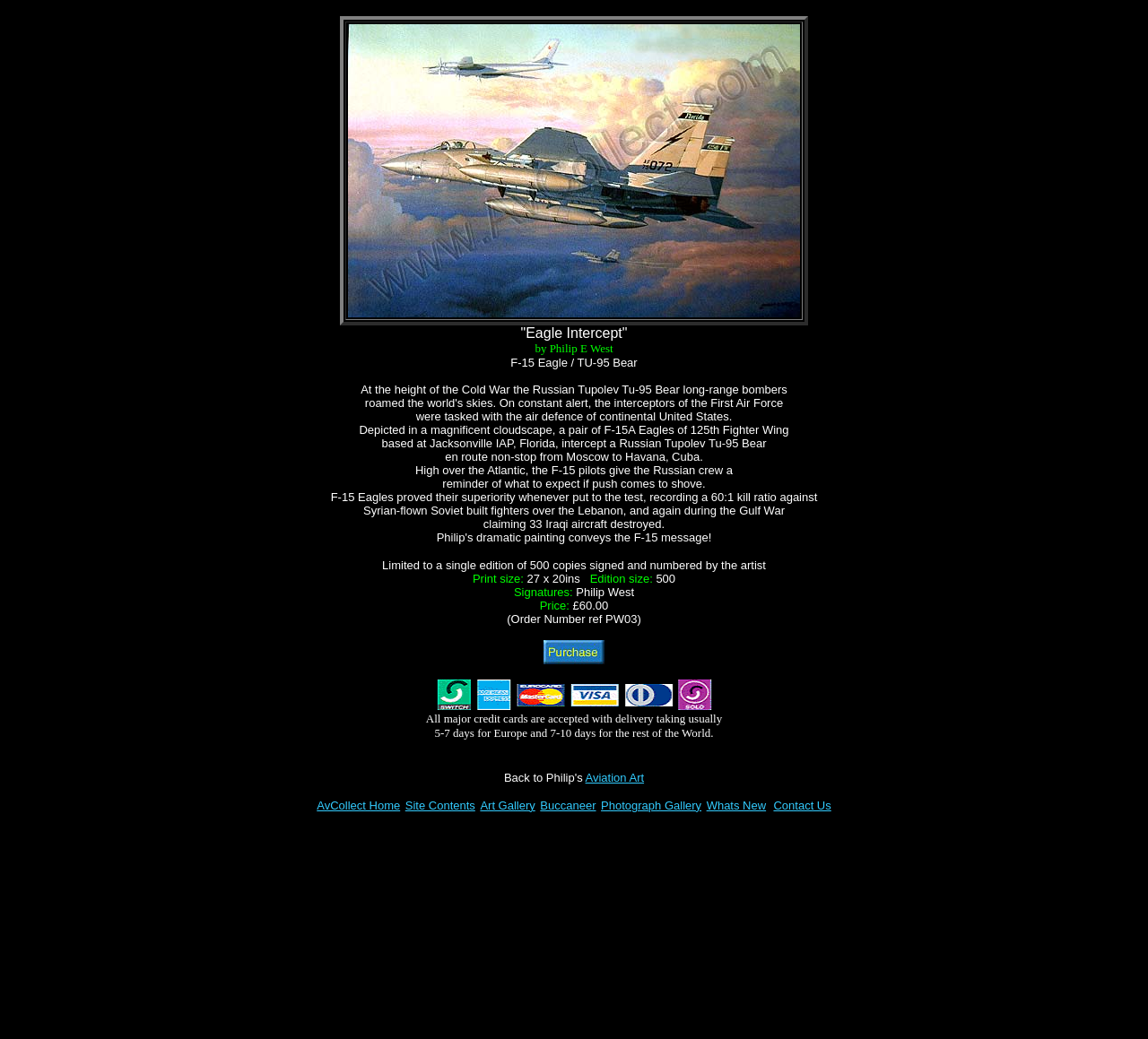Can you identify the bounding box coordinates of the clickable region needed to carry out this instruction: 'View Photograph Gallery'? The coordinates should be four float numbers within the range of 0 to 1, stated as [left, top, right, bottom].

[0.523, 0.771, 0.611, 0.781]